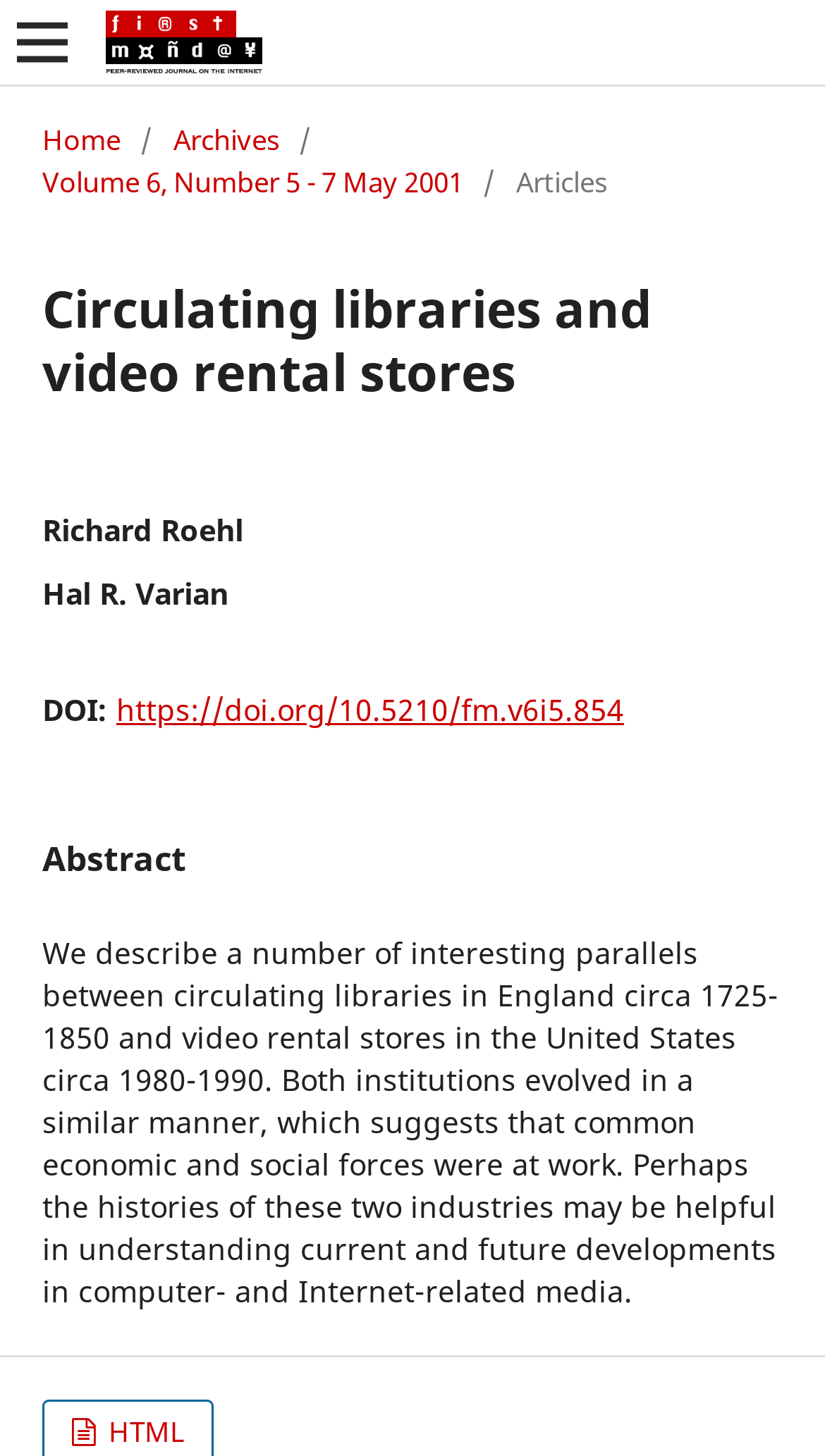Please specify the bounding box coordinates in the format (top-left x, top-left y, bottom-right x, bottom-right y), with all values as floating point numbers between 0 and 1. Identify the bounding box of the UI element described by: https://doi.org/10.5210/fm.v6i5.854

[0.141, 0.473, 0.756, 0.501]